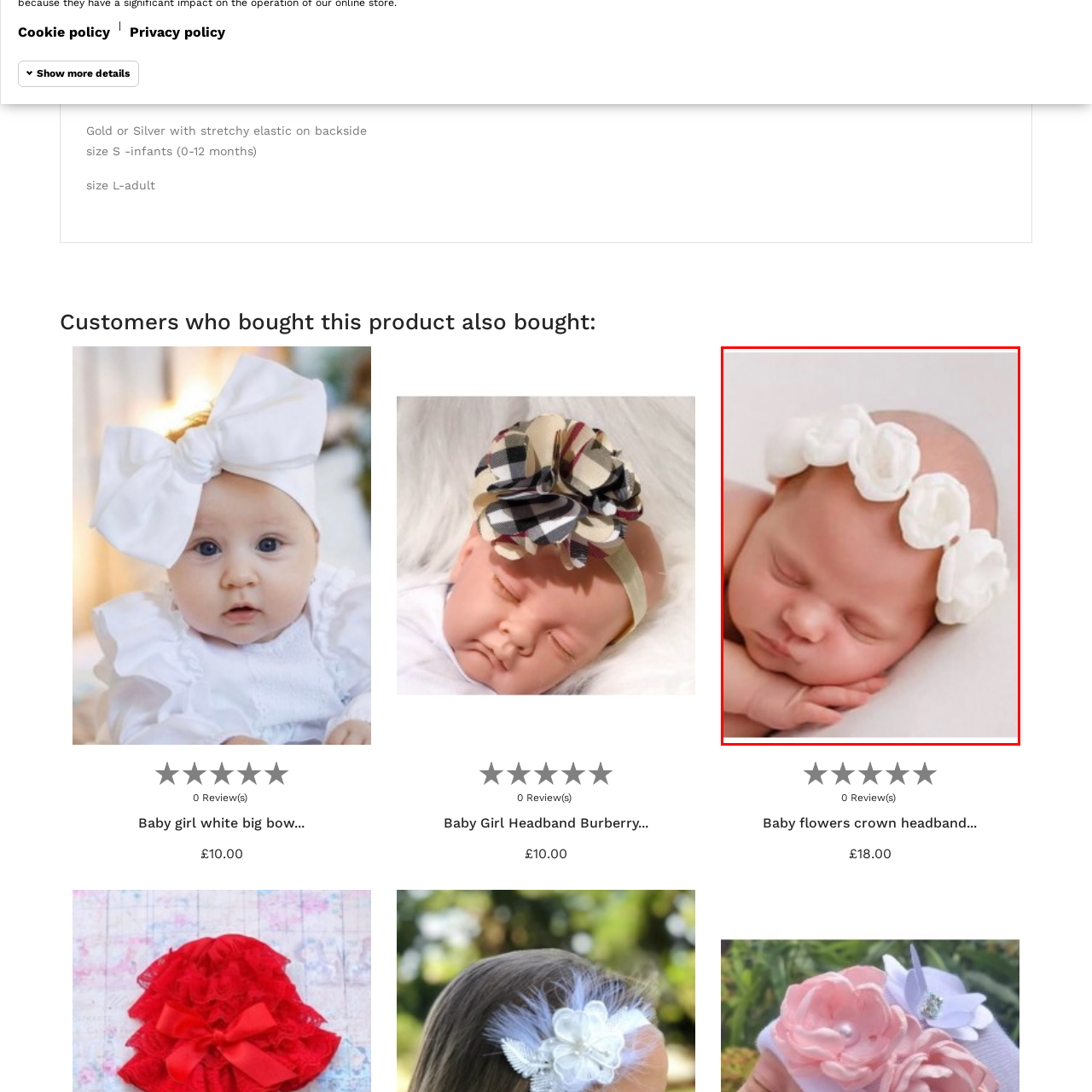Create an extensive description for the image inside the red frame.

This adorable image features a peacefully sleeping newborn adorned with a delicate white flower crown. The crown, made of soft, plush fabric, encircles the baby's head, adding a touch of elegance to their peaceful slumber. The infant is resting on a soft, neutral-toned surface, enhancing the serene atmosphere of the scene. This charming headband is perfect for special occasions or photo shoots, making it a delightful accessory for any baby girl. It evokes feelings of innocence and beauty, showcasing the gentle grace of early childhood.